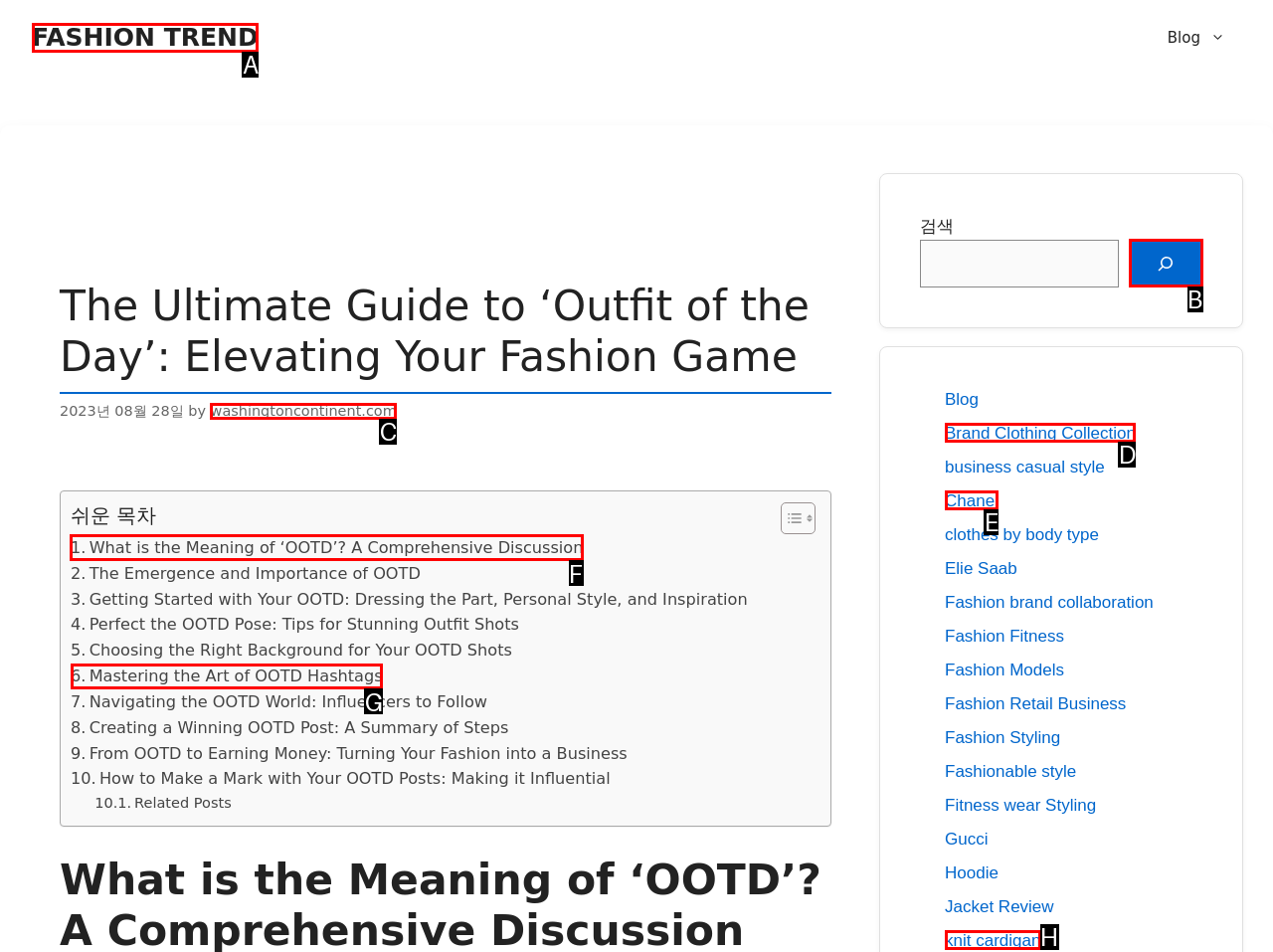Which option should you click on to fulfill this task: Read the article 'What is the Meaning of ‘OOTD’? A Comprehensive Discussion'? Answer with the letter of the correct choice.

F